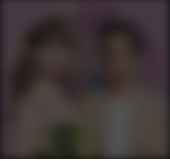Analyze the image and describe all key details you can observe.

The image features a close-up portrait of Taylor Swift and Matty Healy, set against a vibrant, colorful background that adds a playful and dynamic atmosphere. Taylor is seen wearing a fashionable outfit that complements her stylish persona, while Matty, beside her, exudes a relaxed yet trendy vibe. Both appear engaged and cheerful, showcasing their personalities and connection, hinting at their public relationship. This moment encapsulates the spirit of youthful romance and camaraderie. The image is part of a broader context discussing Taylor Swift and Matty Healy’s relationship timeline, capturing the public's interest and providing a glimpse into their lives as prominent figures in the entertainment industry.